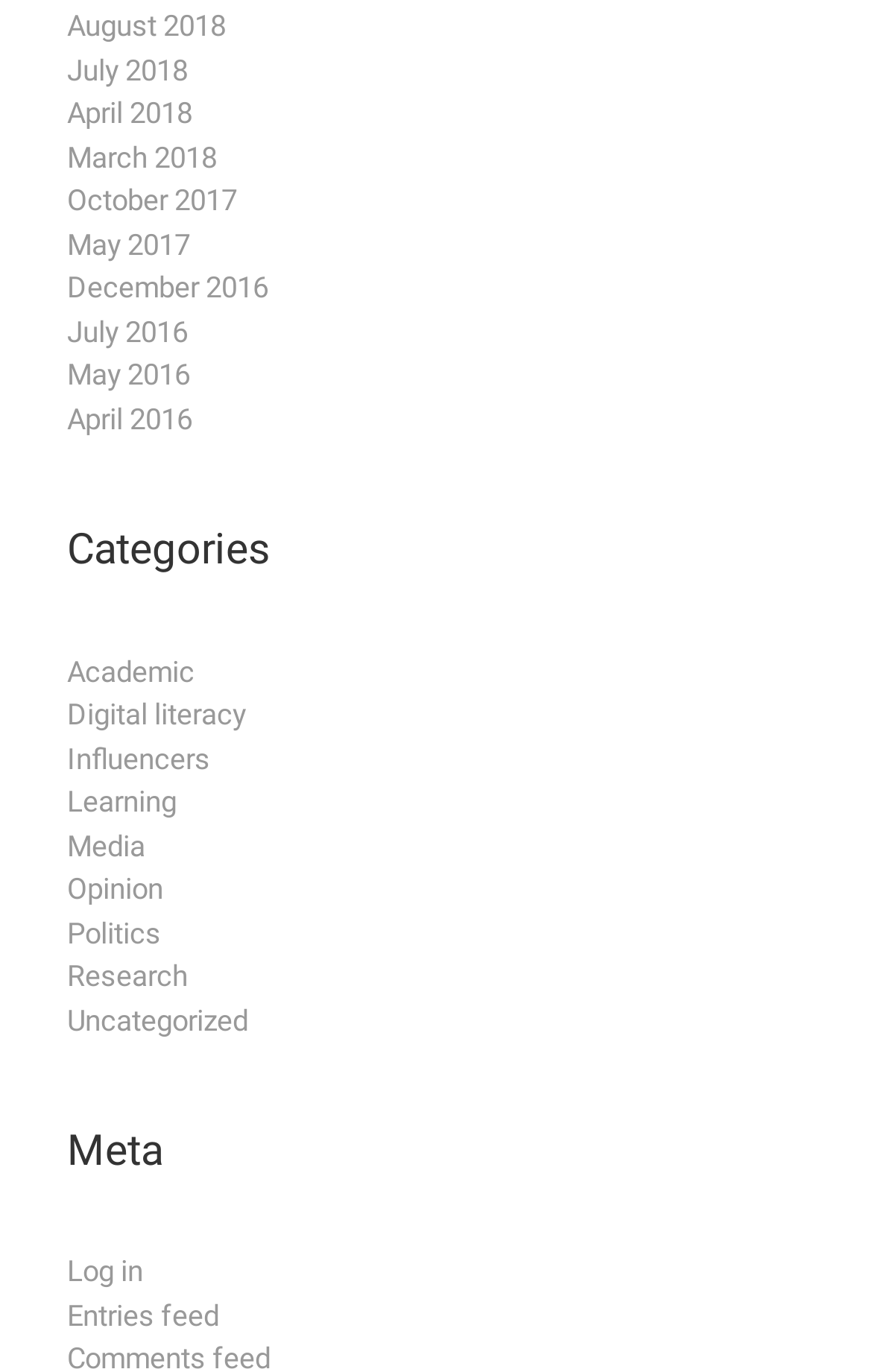Please answer the following query using a single word or phrase: 
How many links are there under the 'Categories' heading?

9